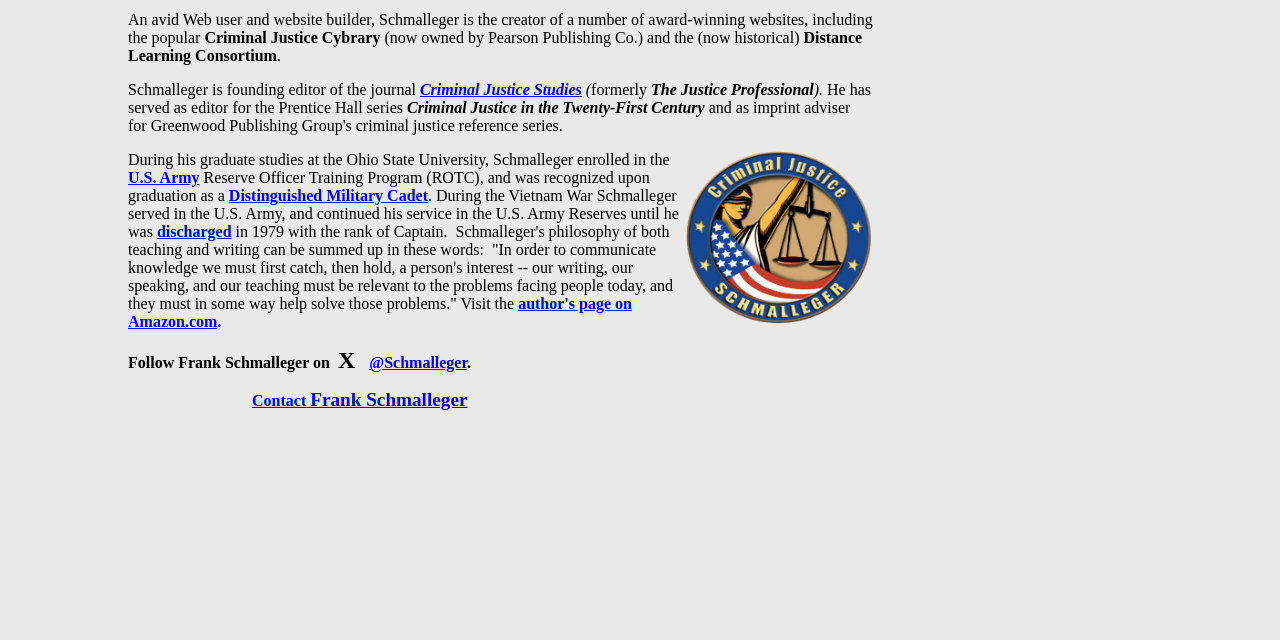Identify the bounding box for the described UI element: "<emphasis>Criminal Justice Studies".

[0.328, 0.127, 0.454, 0.154]